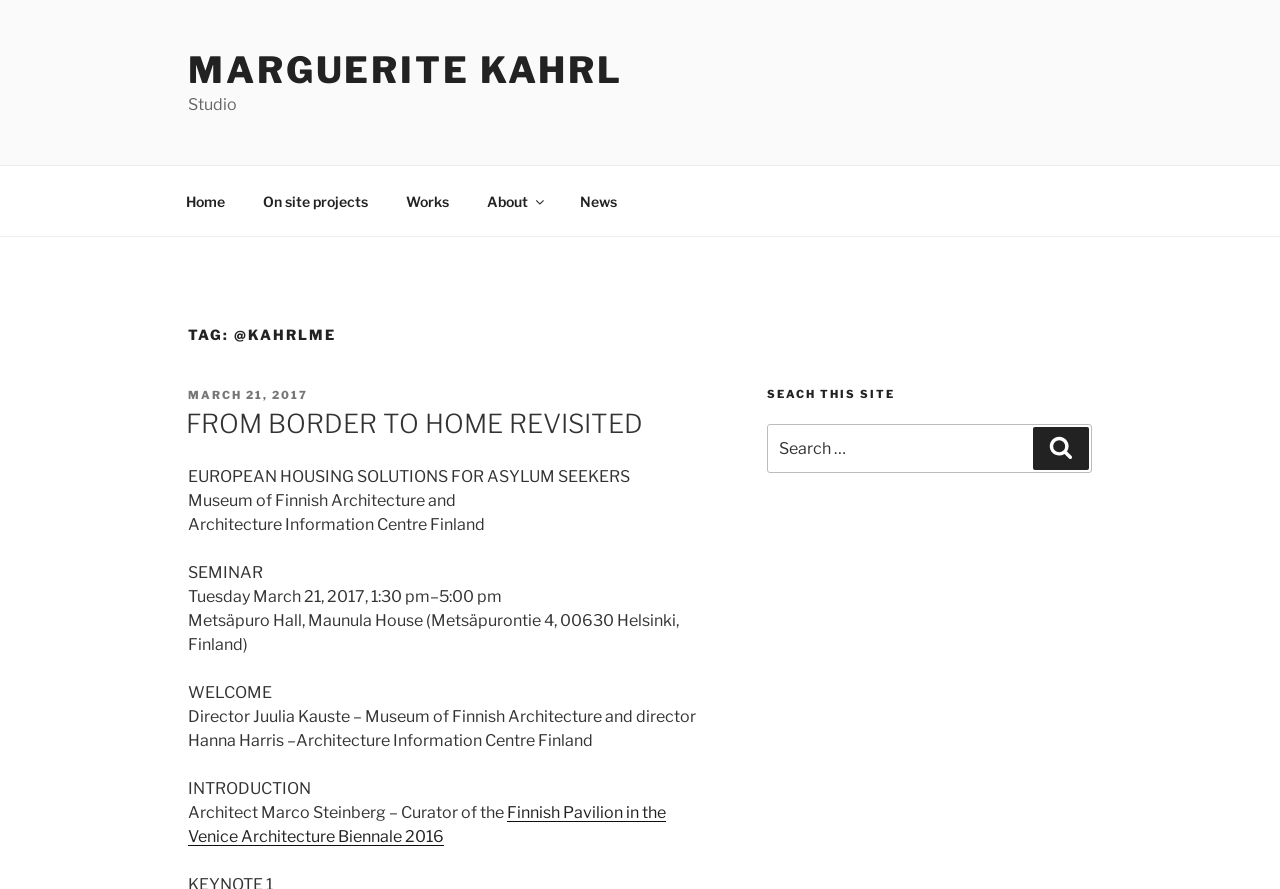Given the element description, predict the bounding box coordinates in the format (top-left x, top-left y, bottom-right x, bottom-right y), using floating point numbers between 0 and 1: On site projects

[0.191, 0.199, 0.301, 0.254]